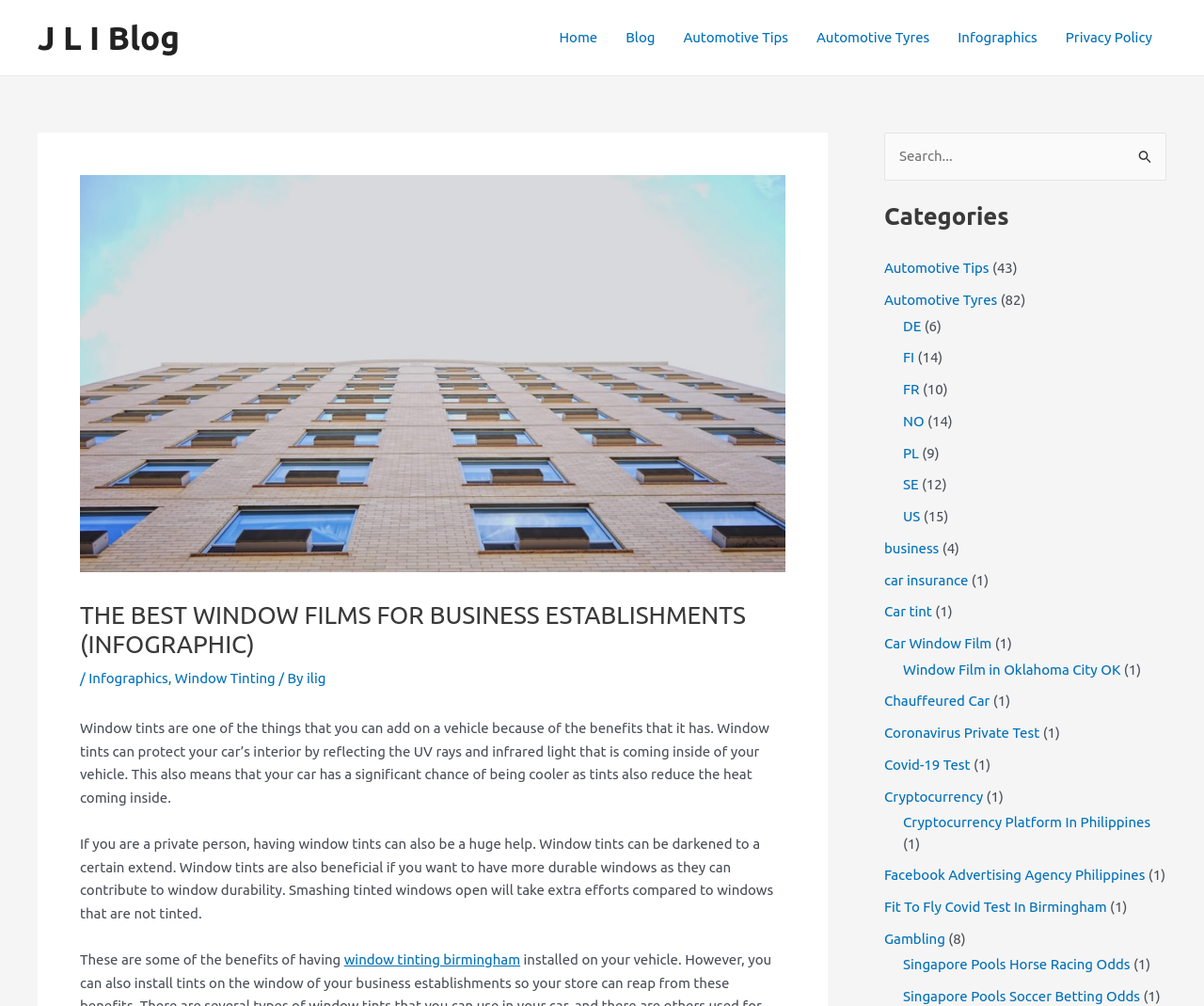Please provide a one-word or short phrase answer to the question:
What is the benefit of having darkened window tints?

More privacy